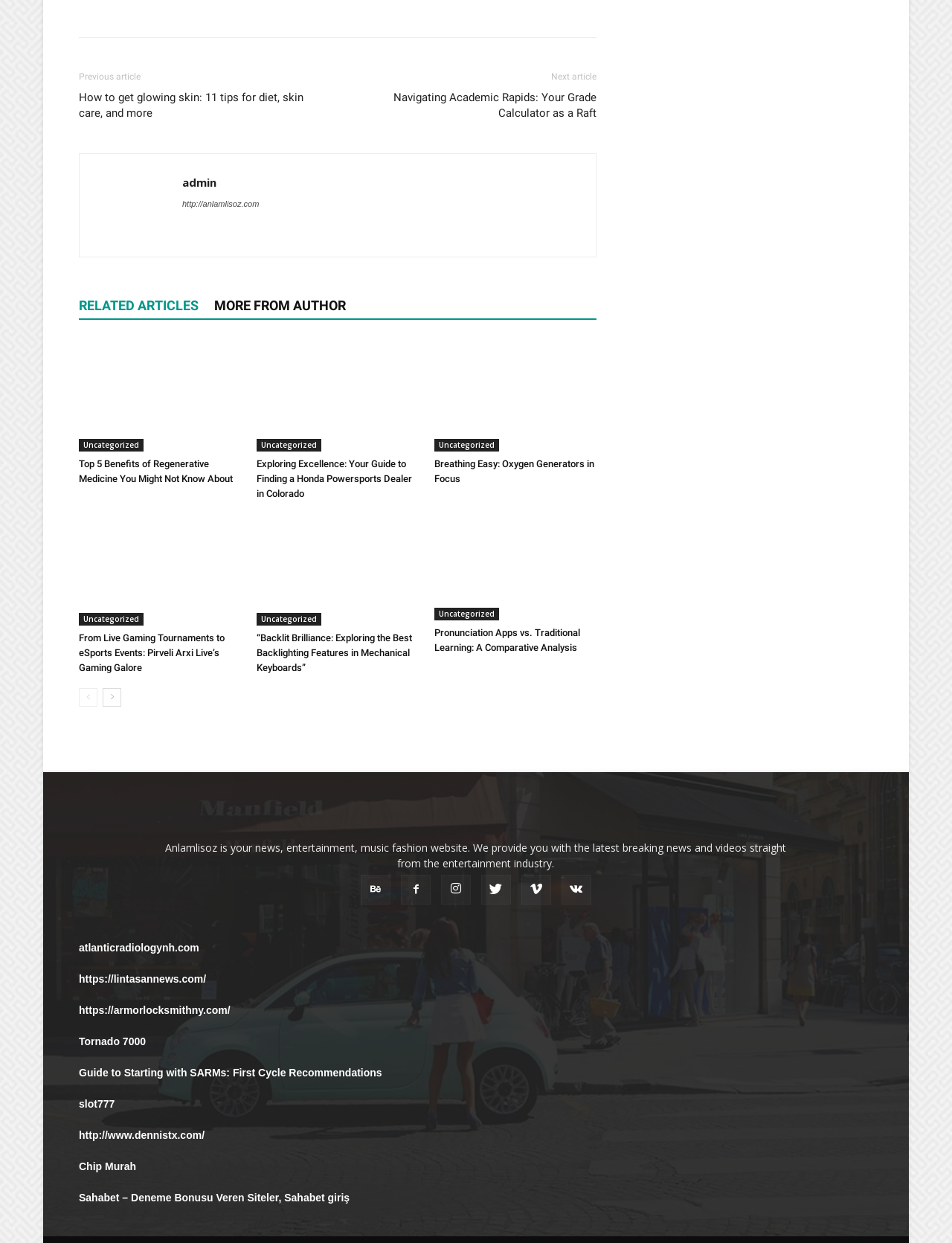Determine the bounding box coordinates for the area that should be clicked to carry out the following instruction: "Click on Cuba button L3".

None